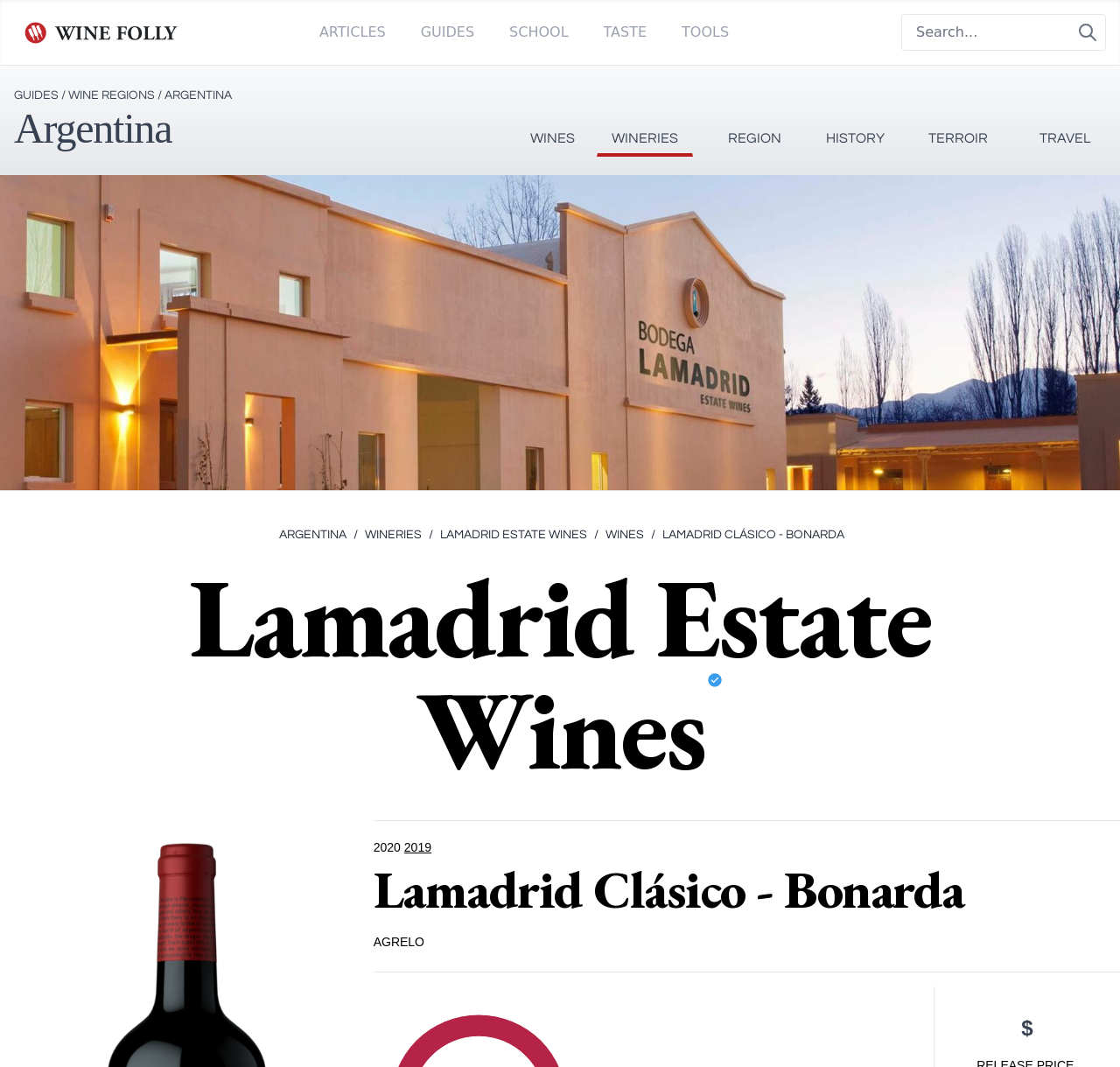Pinpoint the bounding box coordinates of the element to be clicked to execute the instruction: "Click Wine Folly Logo".

[0.012, 0.014, 0.169, 0.047]